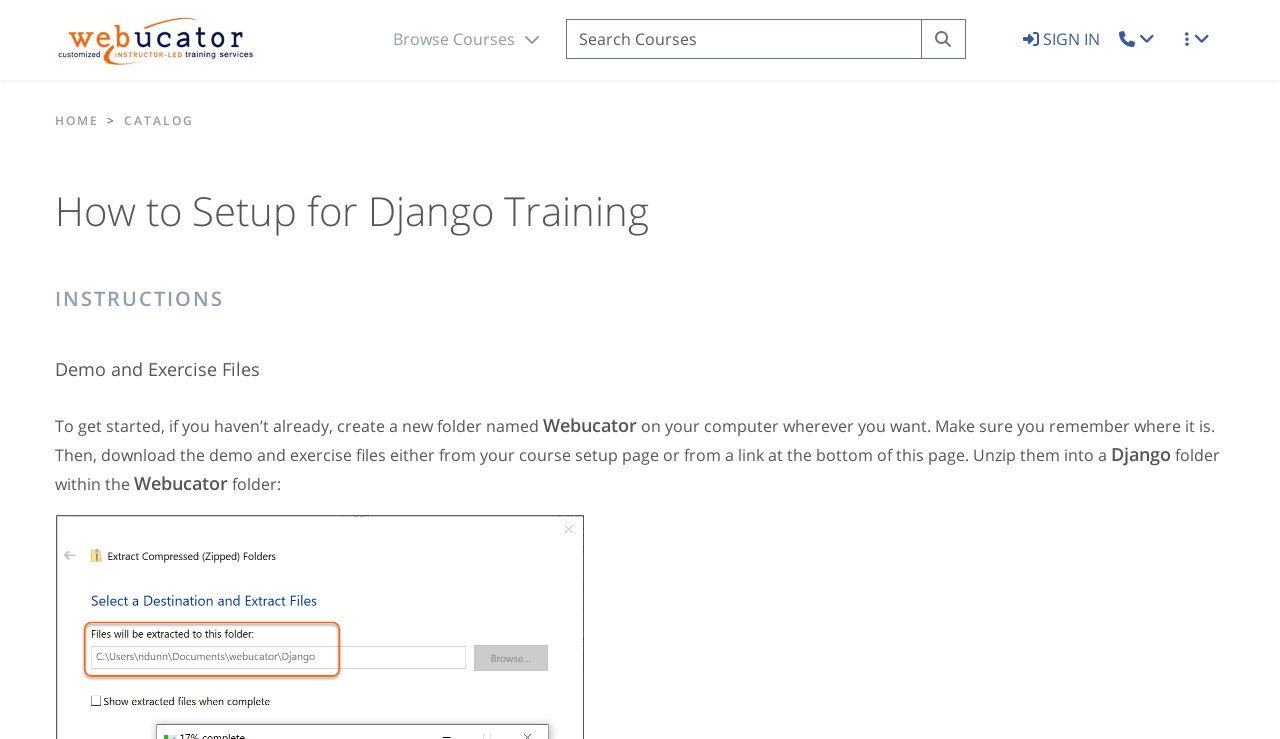Locate the bounding box coordinates of the segment that needs to be clicked to meet this instruction: "Toggle contact dropdown".

[0.874, 0.038, 0.903, 0.068]